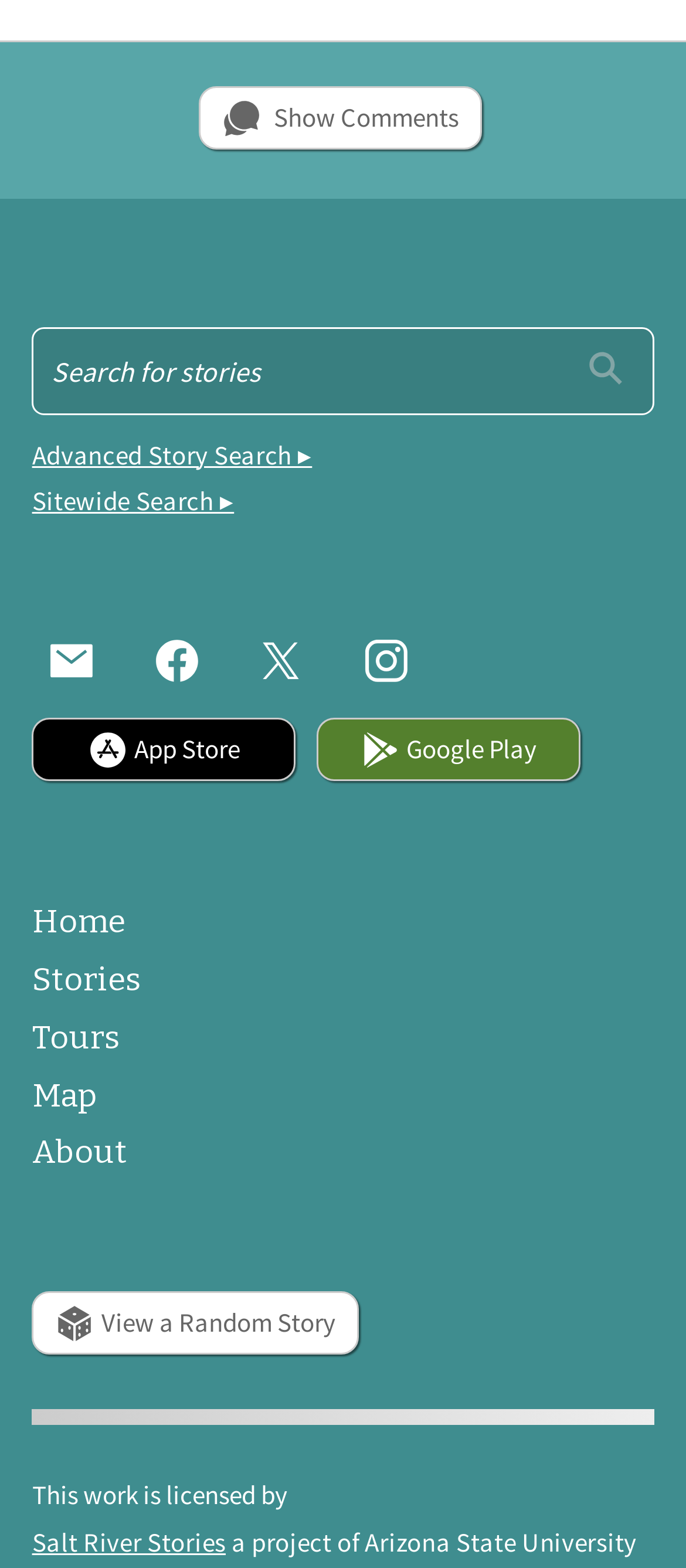Find the bounding box coordinates of the clickable area required to complete the following action: "Check the advanced story search".

[0.047, 0.279, 0.455, 0.3]